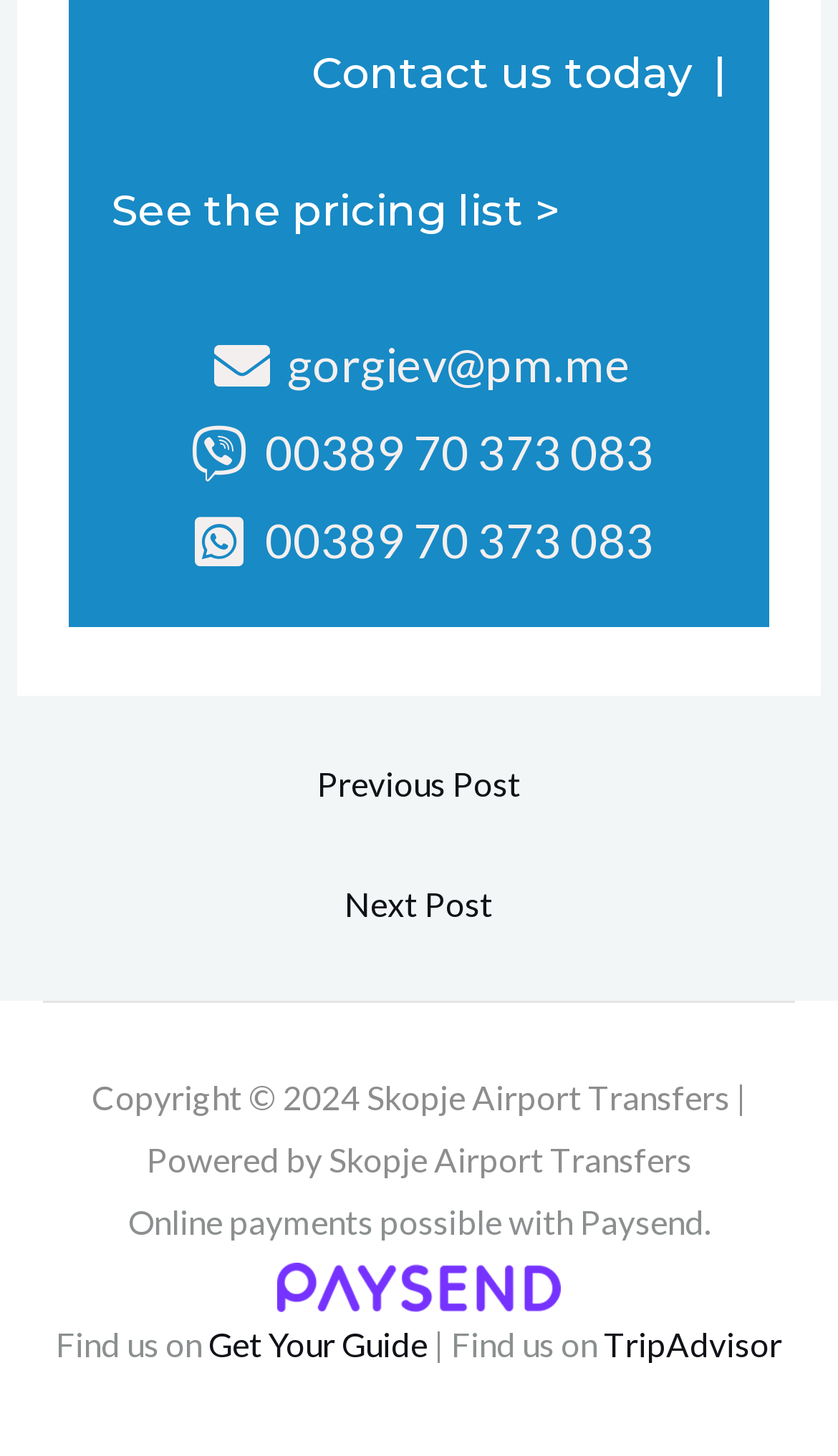Please provide a detailed answer to the question below by examining the image:
What is the name of the payment method mentioned?

The payment method is mentioned in the footer section of the webpage, where it is stated that online payments are possible with Paysend.